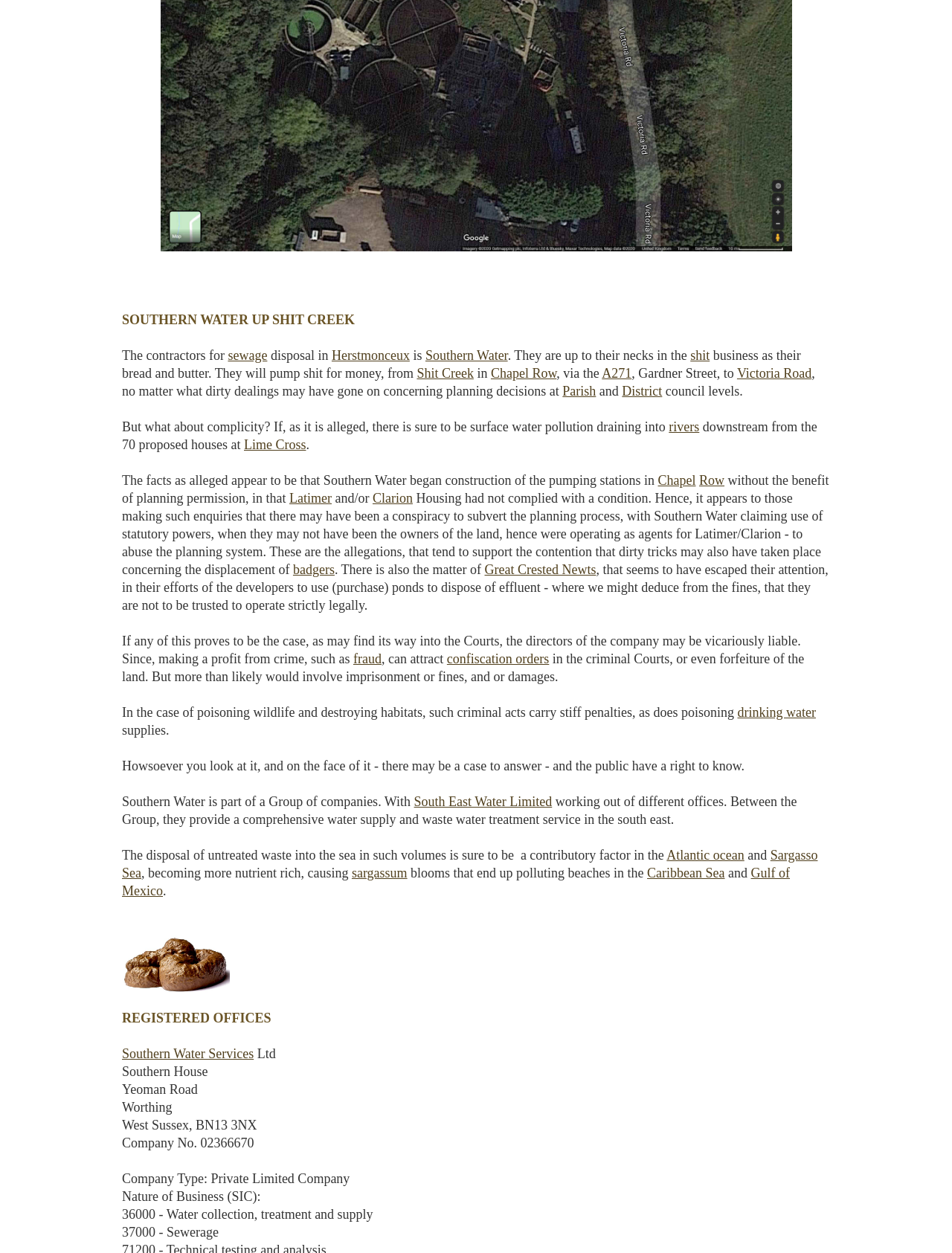Find the bounding box of the web element that fits this description: "sewage".

[0.239, 0.278, 0.281, 0.29]